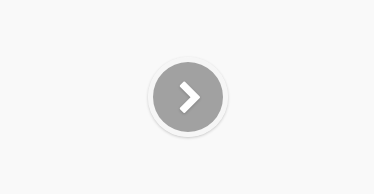What is the direction of the arrow? Observe the screenshot and provide a one-word or short phrase answer.

Right-facing